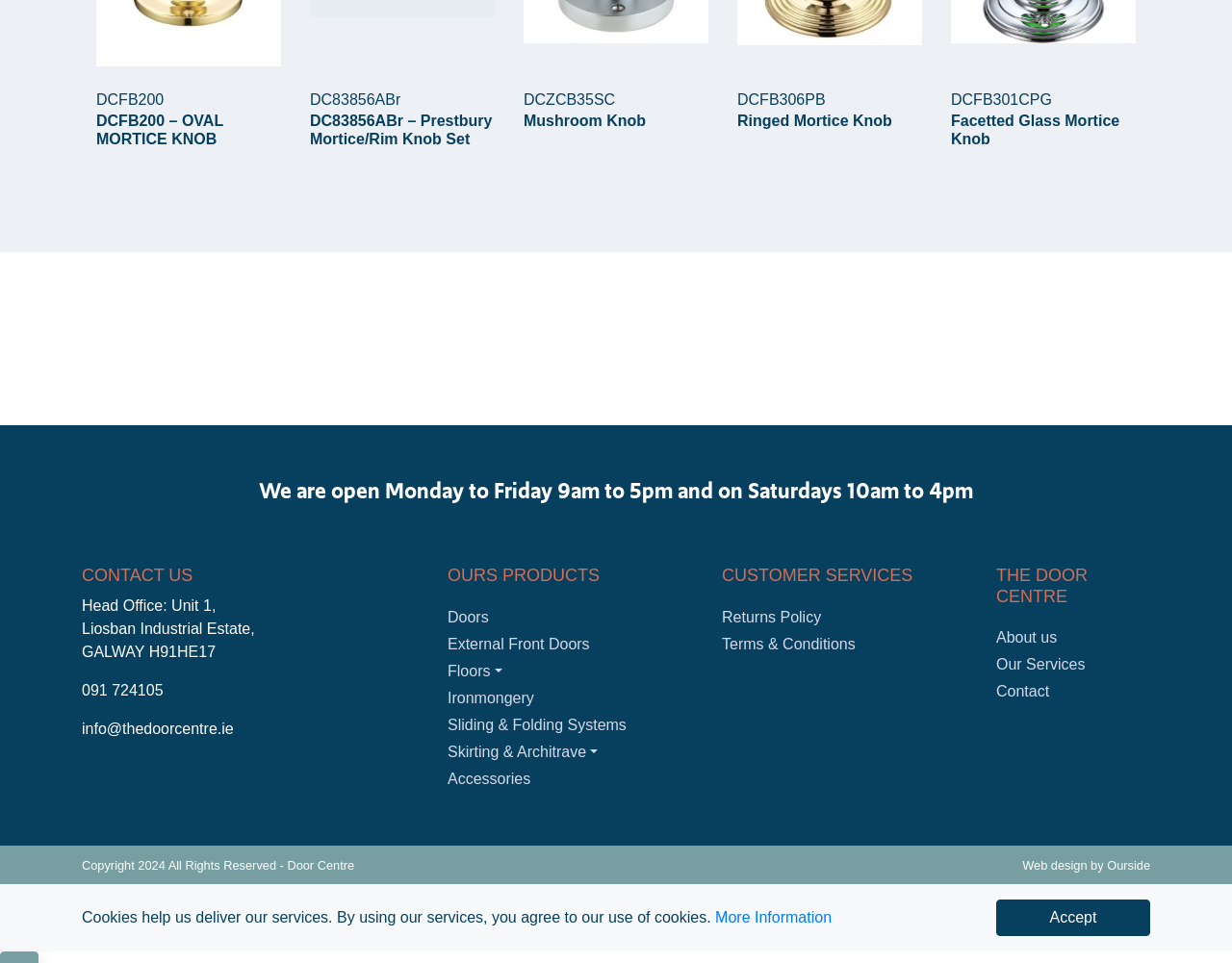Show the bounding box coordinates for the element that needs to be clicked to execute the following instruction: "Get in touch with THE DOOR CENTRE". Provide the coordinates in the form of four float numbers between 0 and 1, i.e., [left, top, right, bottom].

[0.809, 0.562, 0.934, 0.605]